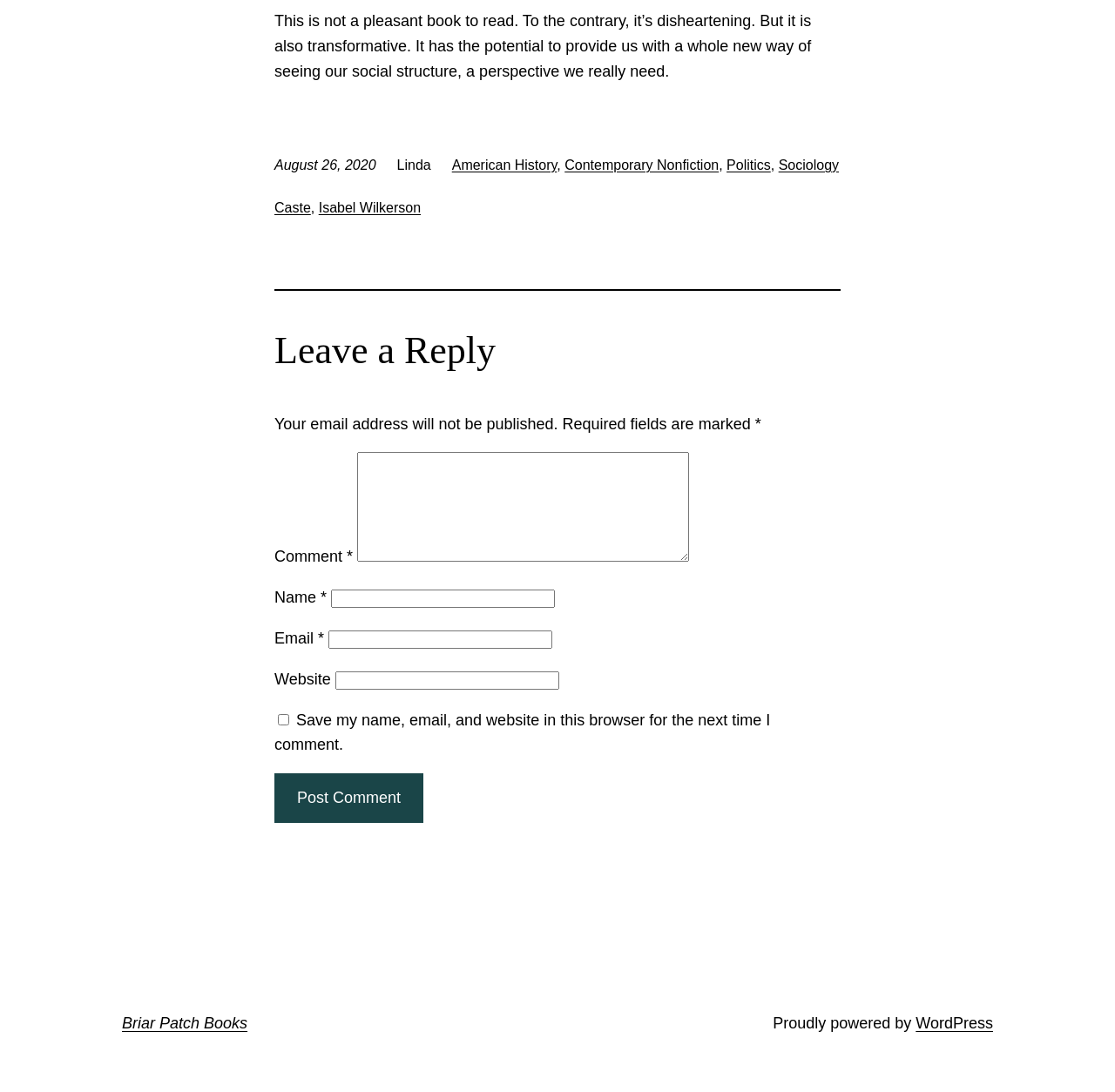Please determine the bounding box coordinates of the element's region to click in order to carry out the following instruction: "Visit the 'American History' page". The coordinates should be four float numbers between 0 and 1, i.e., [left, top, right, bottom].

[0.405, 0.144, 0.499, 0.158]